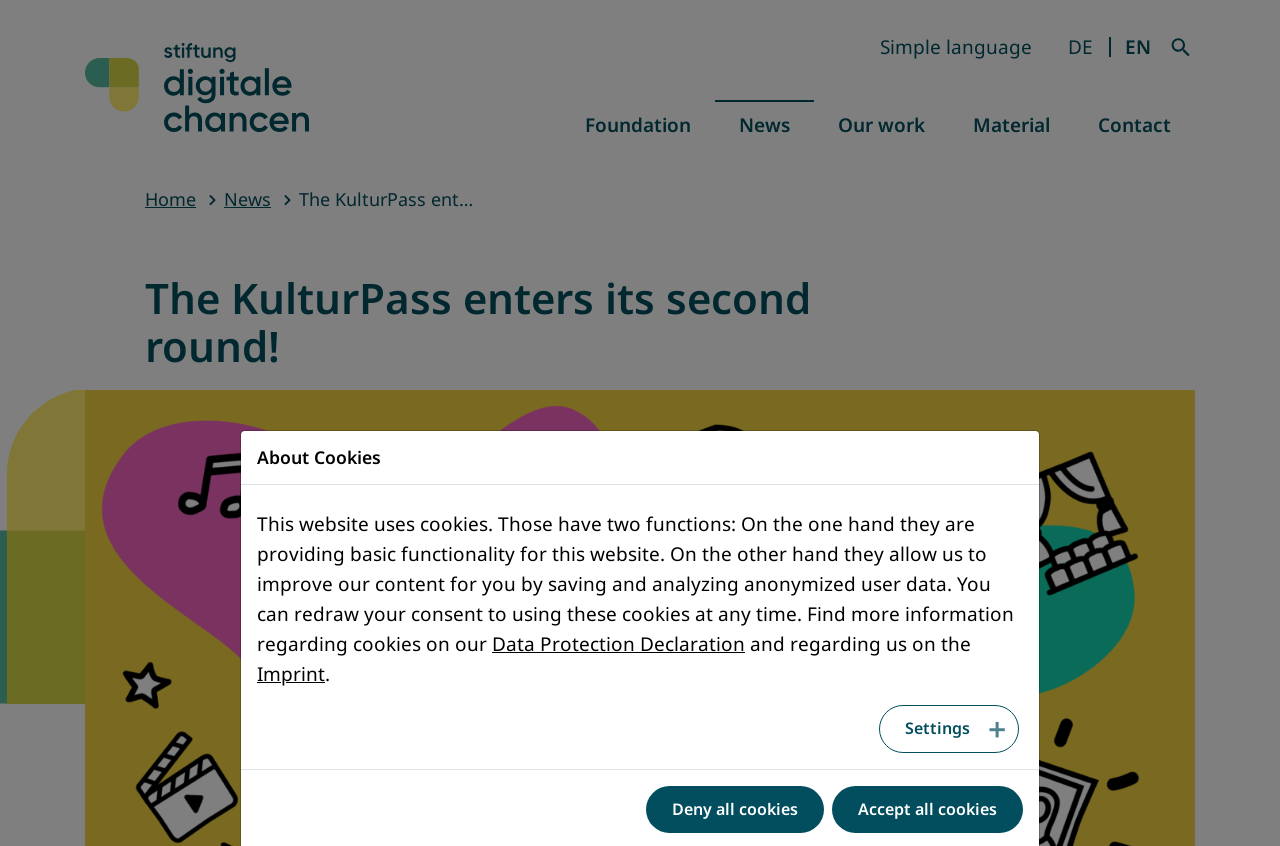Please determine the bounding box coordinates for the element that should be clicked to follow these instructions: "Read the news".

[0.559, 0.118, 0.636, 0.166]